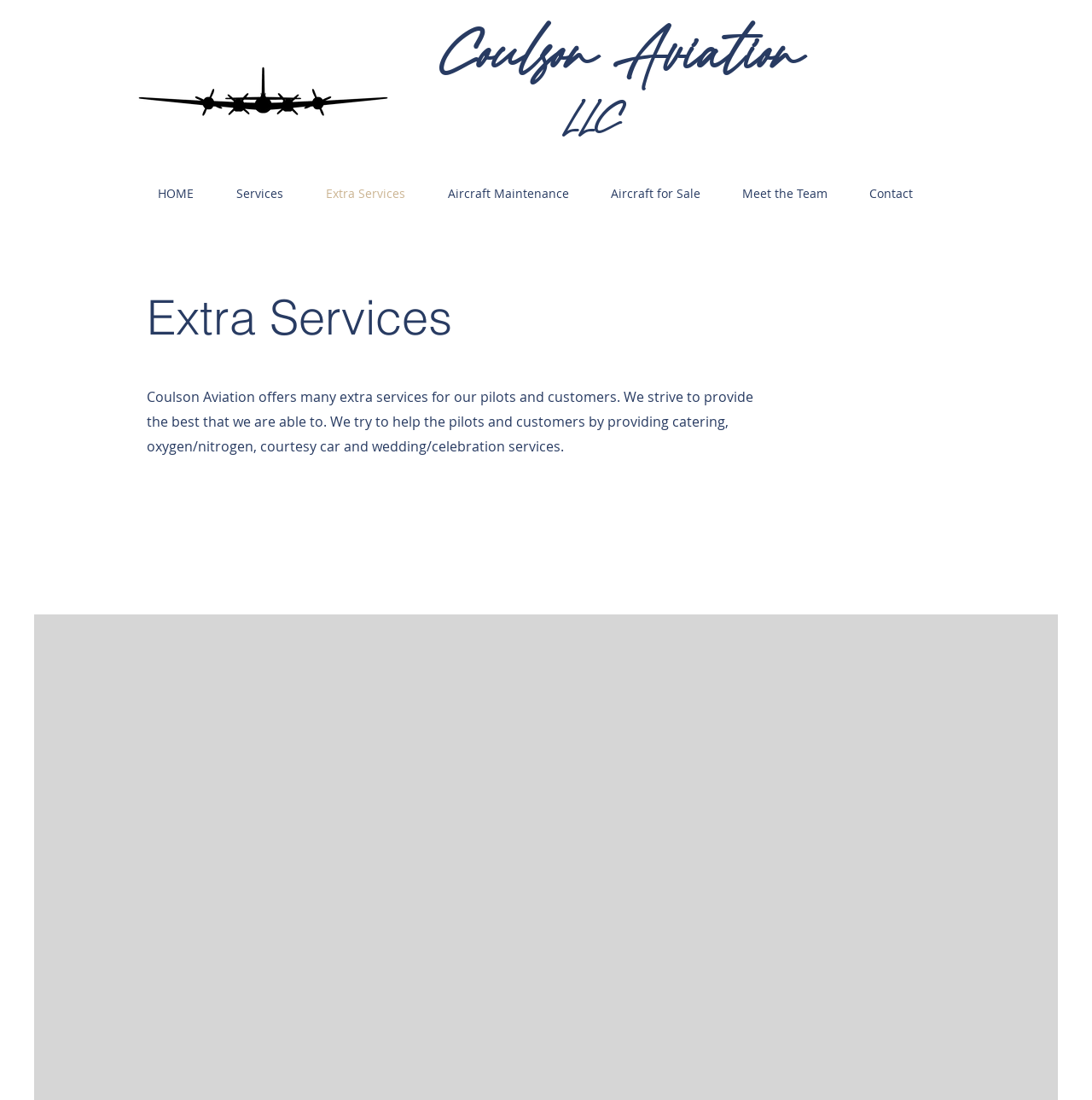Identify the bounding box coordinates for the element you need to click to achieve the following task: "Click on Services". The coordinates must be four float values ranging from 0 to 1, formatted as [left, top, right, bottom].

[0.197, 0.164, 0.279, 0.188]